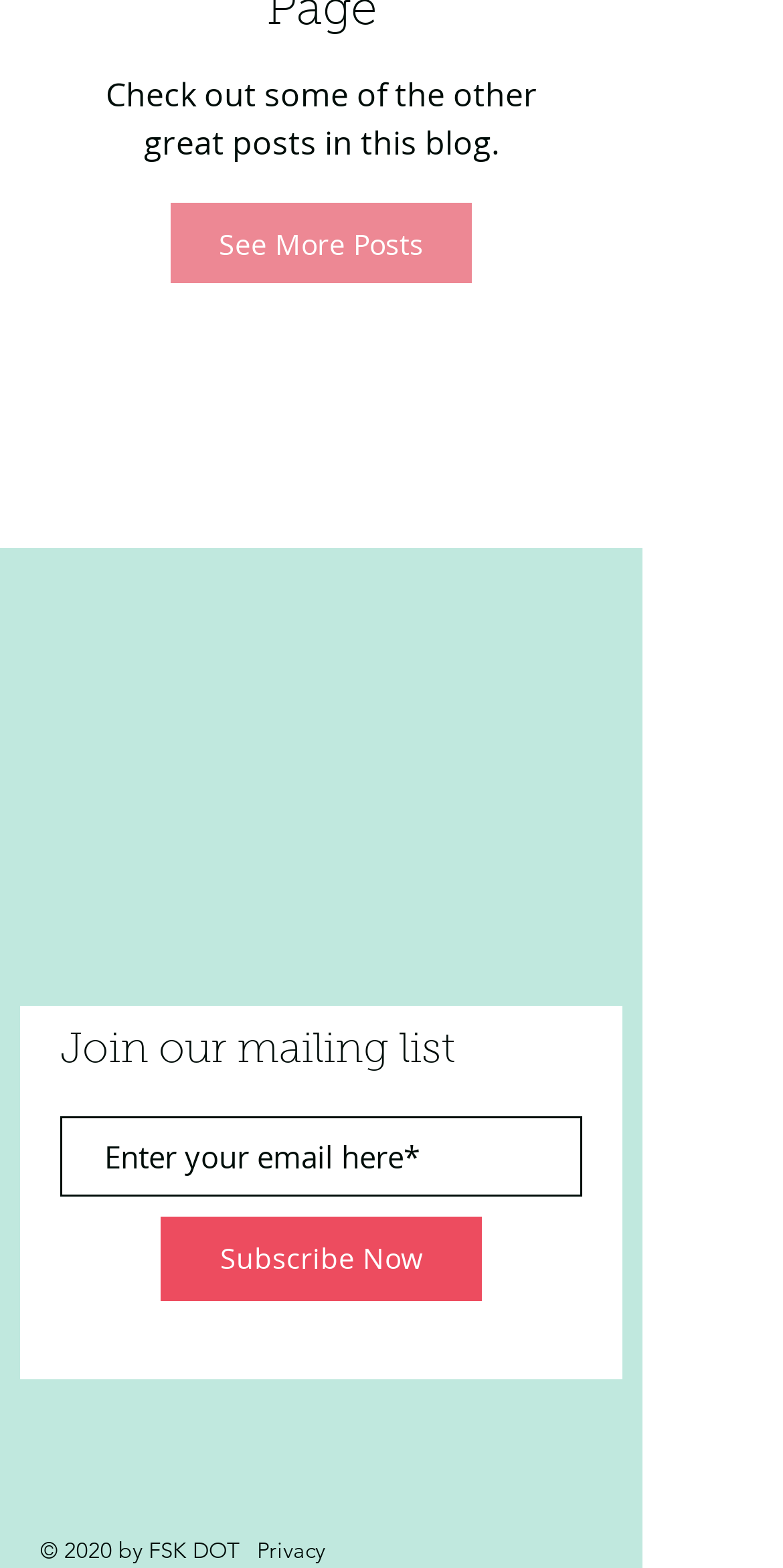Point out the bounding box coordinates of the section to click in order to follow this instruction: "Check privacy policy".

[0.328, 0.98, 0.415, 0.997]